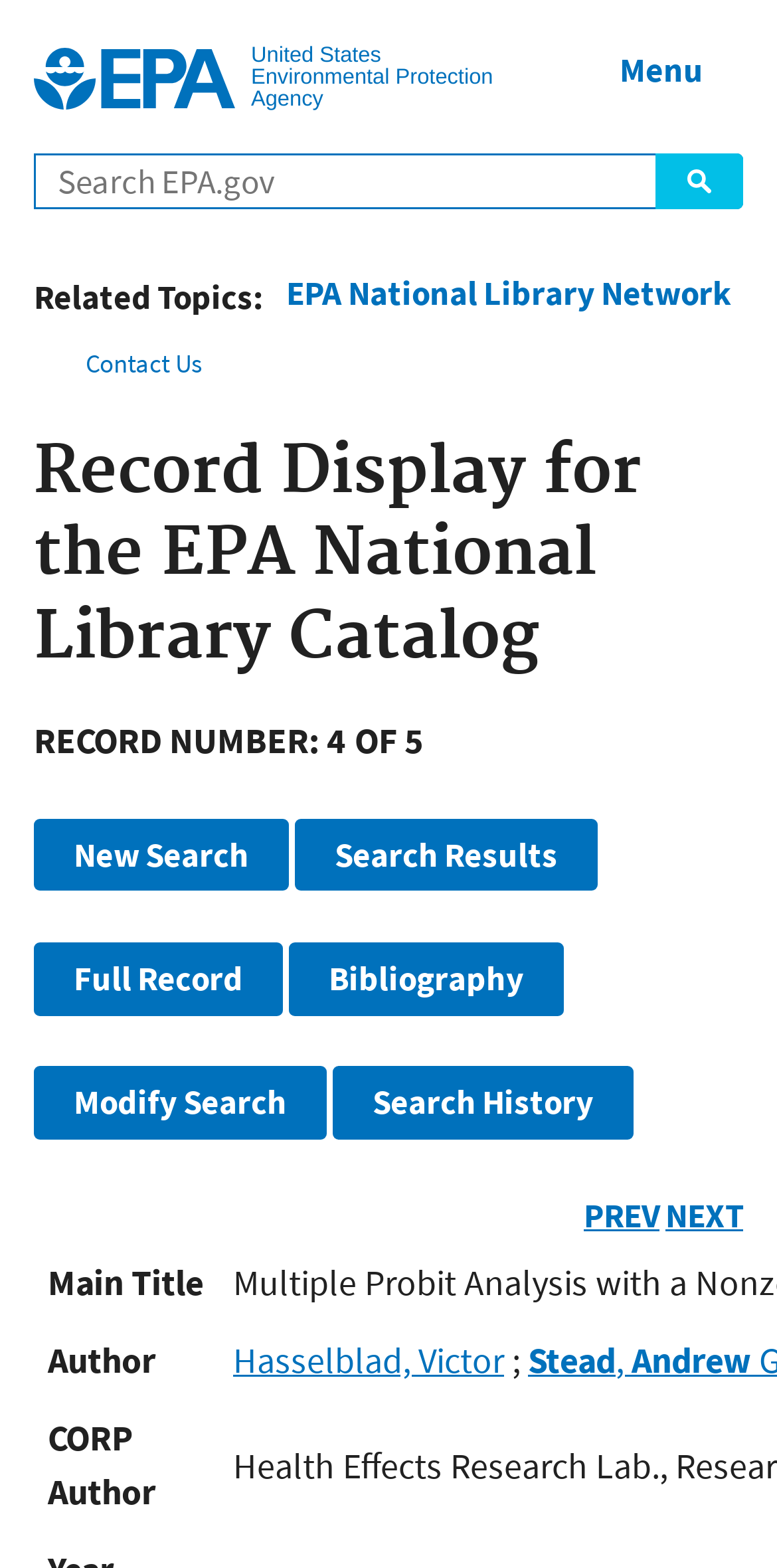Please provide a one-word or phrase answer to the question: 
What is the text of the heading above the 'RECORD NUMBER' text?

Record Display for the EPA National Library Catalog